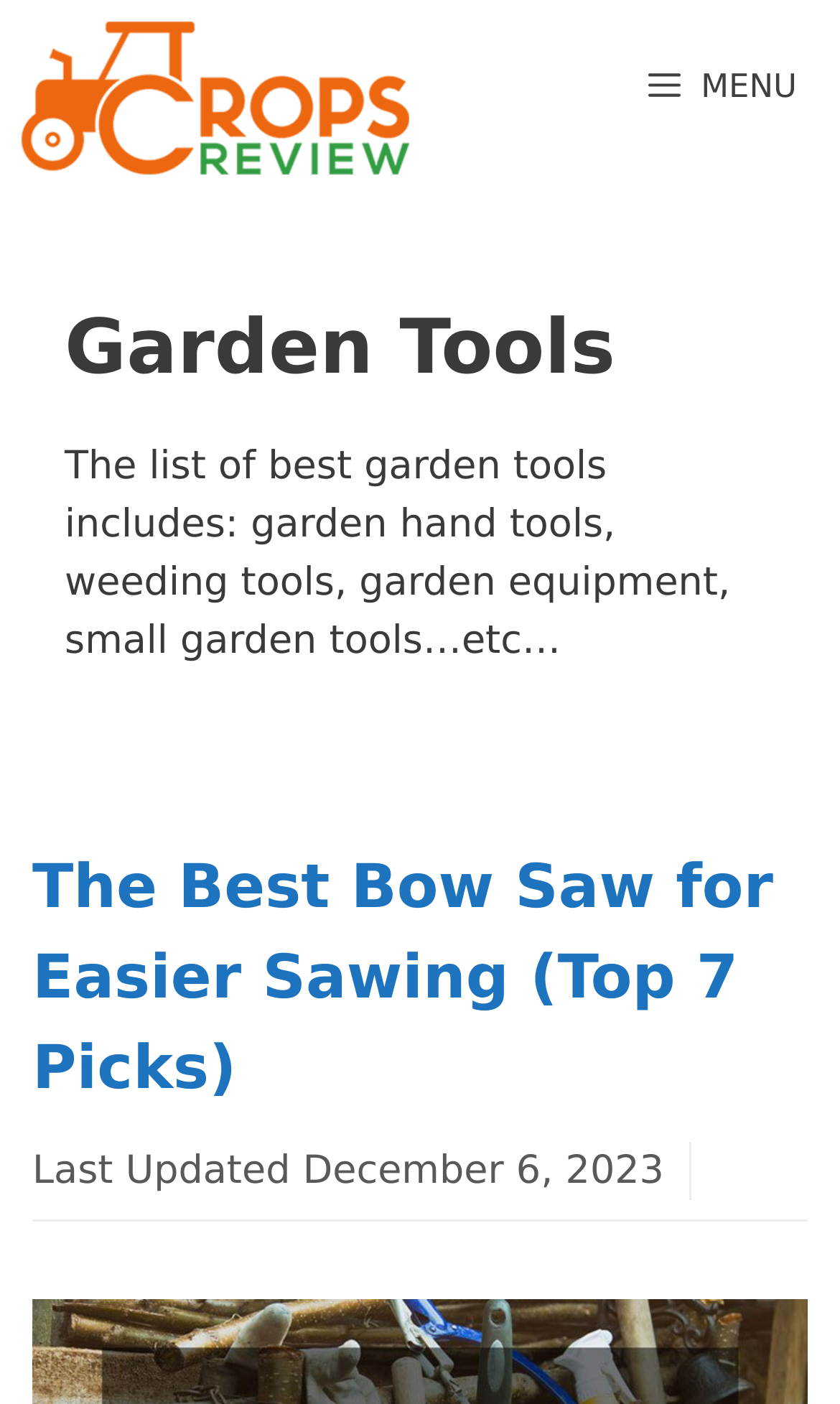Answer the question below in one word or phrase:
What is the name of the website?

Crops Review